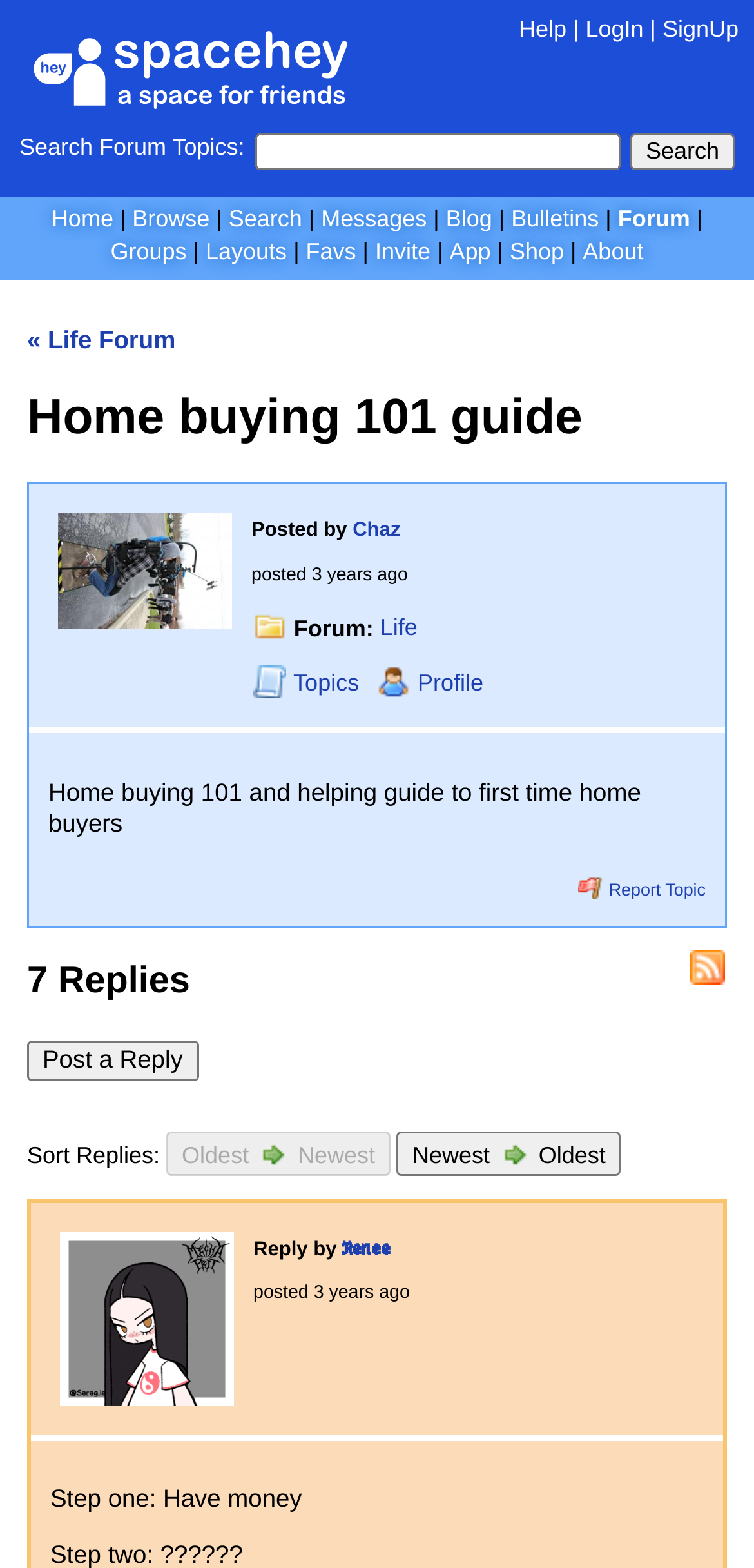Find the bounding box of the element with the following description: "« Life Forum". The coordinates must be four float numbers between 0 and 1, formatted as [left, top, right, bottom].

[0.036, 0.207, 0.233, 0.226]